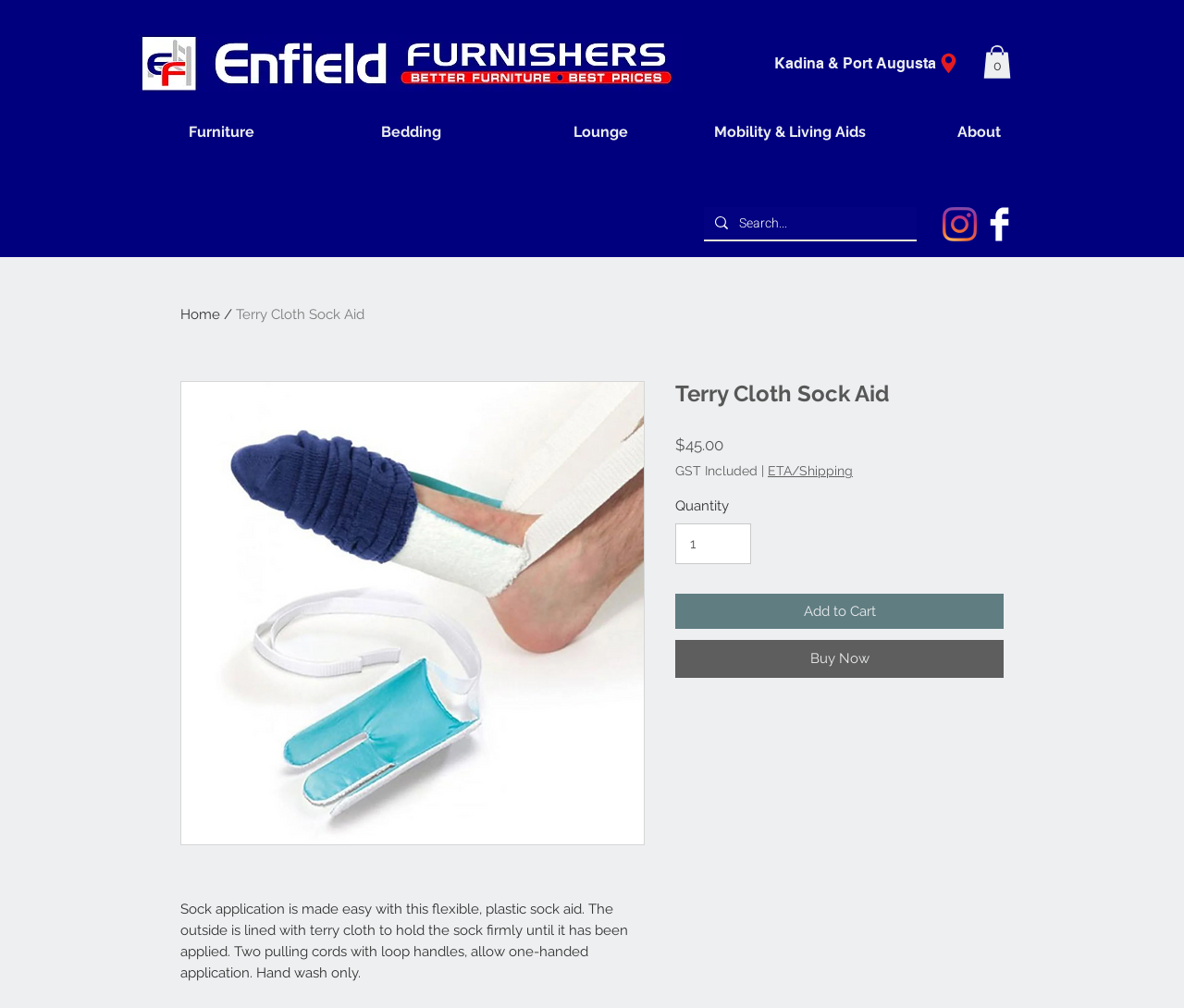Find the bounding box coordinates of the element's region that should be clicked in order to follow the given instruction: "Click on the 'Interior Concepts' link". The coordinates should consist of four float numbers between 0 and 1, i.e., [left, top, right, bottom].

None